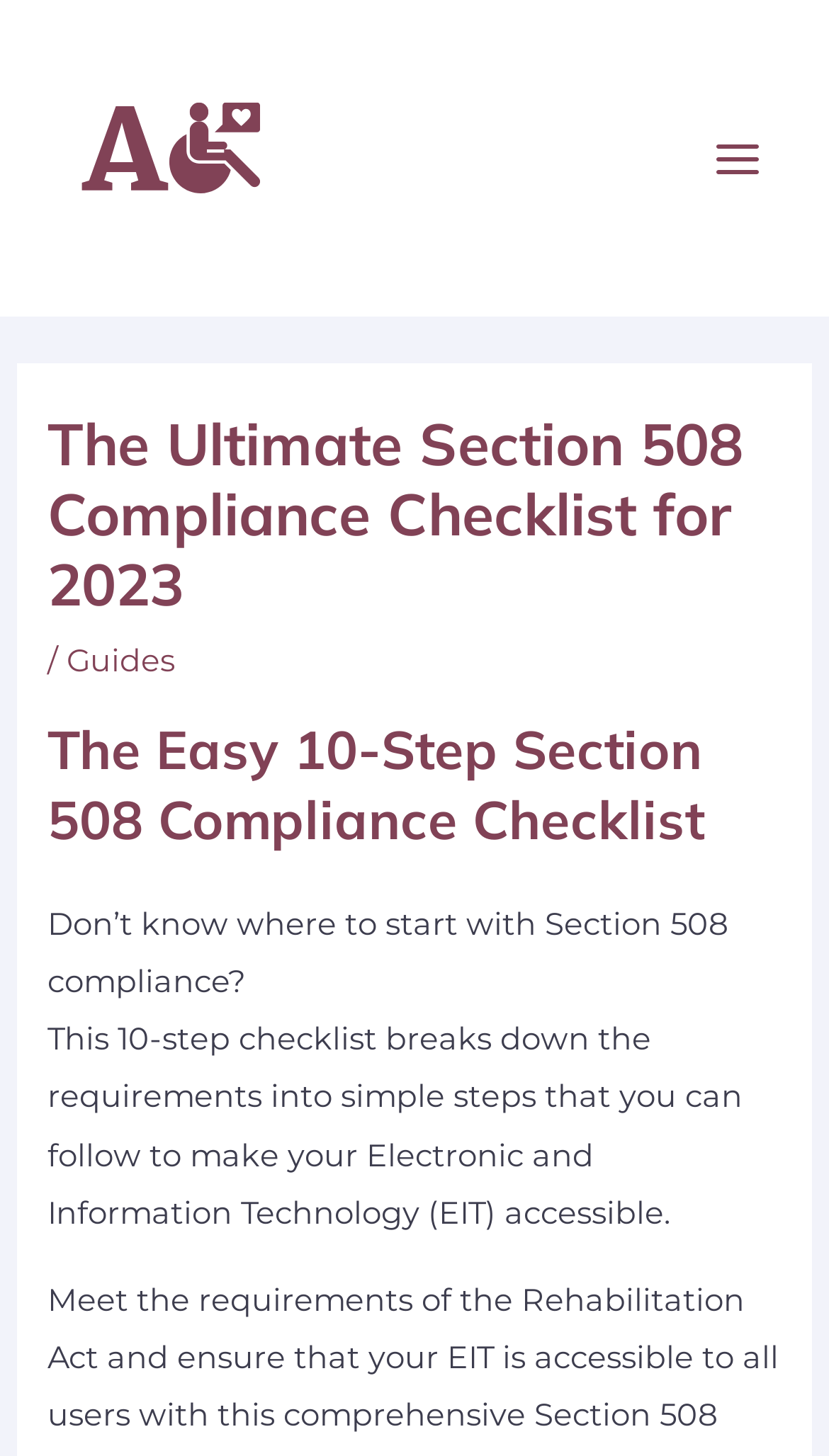Extract the bounding box coordinates of the UI element described by: "Read More". The coordinates should include four float numbers ranging from 0 to 1, e.g., [left, top, right, bottom].

None